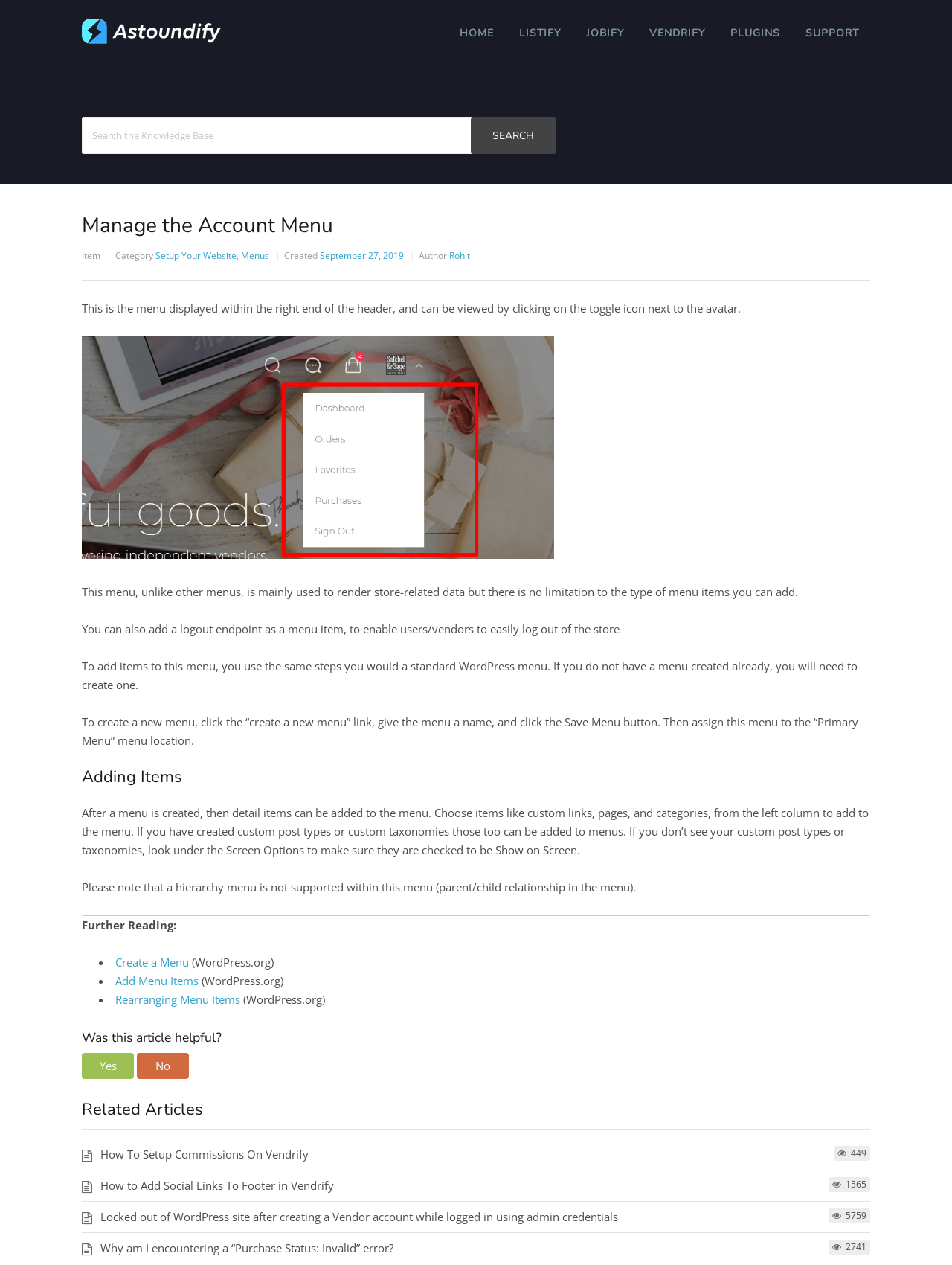Find the bounding box coordinates of the clickable area required to complete the following action: "Search the Knowledge Base".

[0.086, 0.092, 0.496, 0.122]